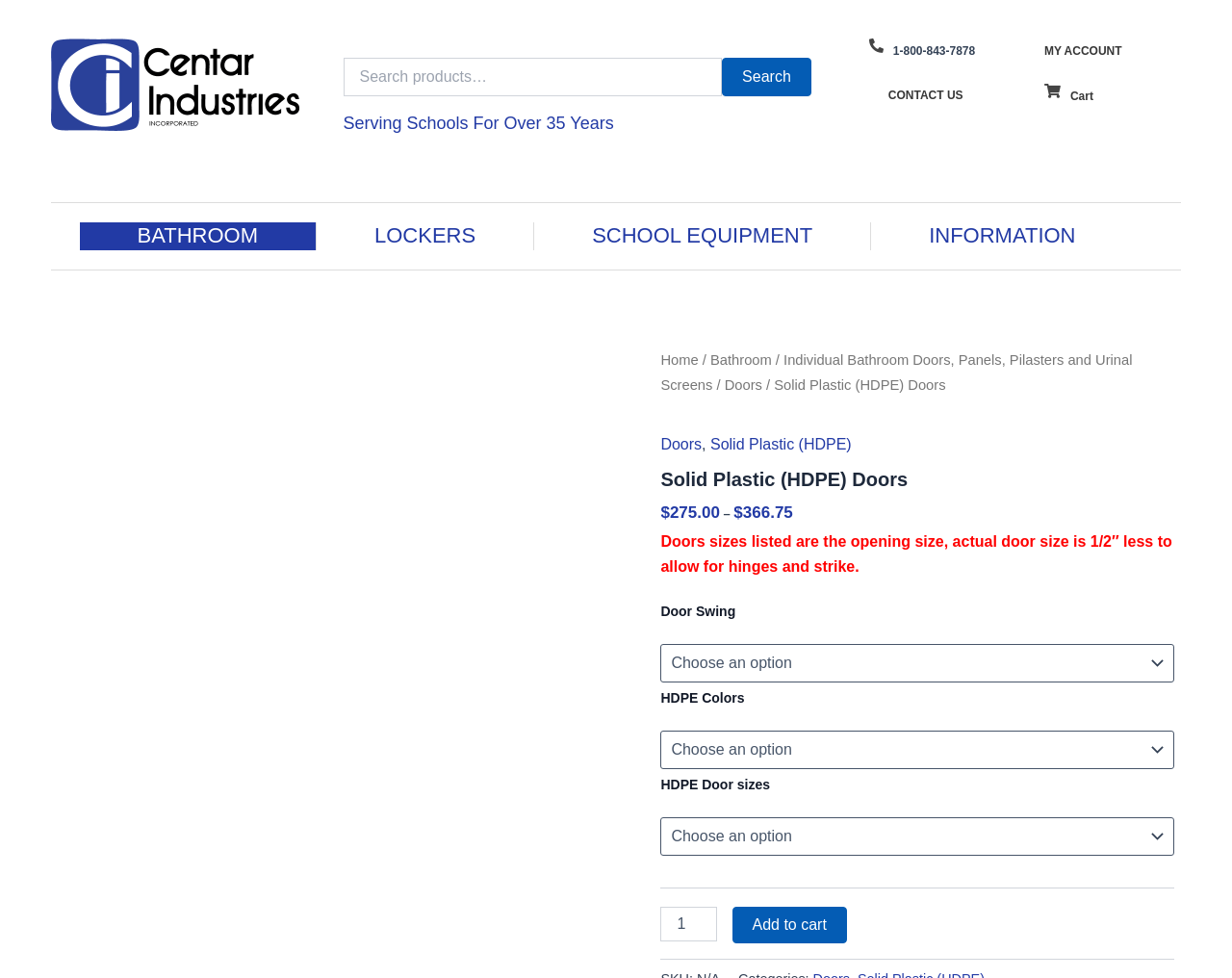Describe all the key features and sections of the webpage thoroughly.

The webpage is about Solid Plastic (HDPE) Doors from Centar Industries. At the top left, there is a logo of Centar Industries, which is an image with a link to the company's homepage. Next to the logo, there is a search bar with a search button. Below the search bar, there is a text "Serving Schools For Over 35 Years". 

On the top right, there are several links, including "CONTACT US", "MY ACCOUNT", and "Cart". Below these links, there is a navigation menu with categories such as "BATHROOM", "LOCKERS", "SCHOOL EQUIPMENT", and "INFORMATION". 

The main content of the webpage is about Solid Plastic (HDPE) Doors. There is a breadcrumb navigation at the top, showing the path from the homepage to the current page. Below the breadcrumb, there is a heading "Solid Plastic (HDPE) Doors" and a price range from $275.00 to $366.75. 

There is a note below the price range, stating that "Doors sizes listed are the opening size, actual door size is 1/2″ less to allow for hinges and strike". 

Below the note, there are several form elements, including a combobox for selecting door swing, another combobox for selecting HDPE colors, and a third combobox for selecting HDPE door sizes. There is also a spin button for setting the product quantity and an "Add to cart" button.